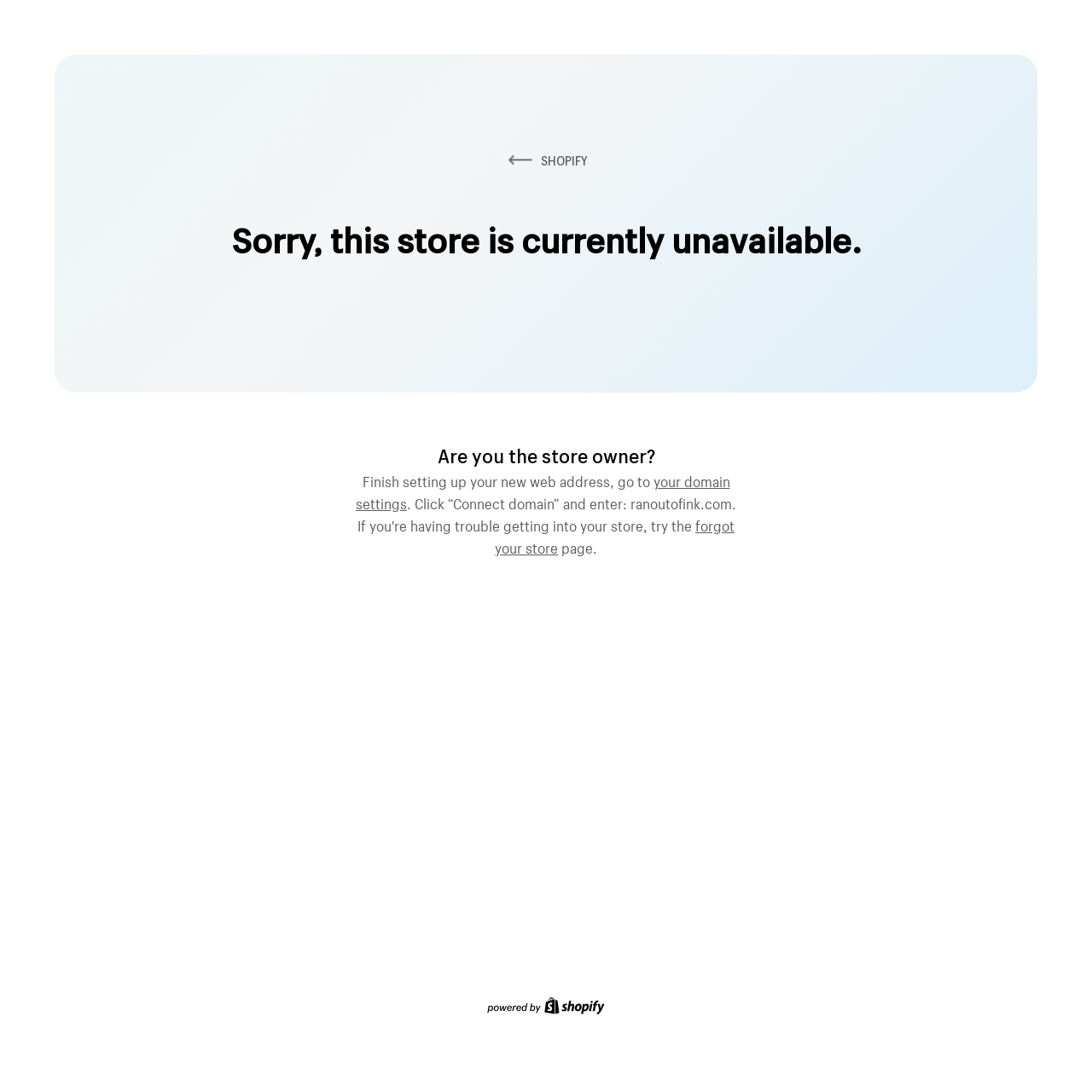Extract the bounding box coordinates for the HTML element that matches this description: "forgot your store". The coordinates should be four float numbers between 0 and 1, i.e., [left, top, right, bottom].

[0.453, 0.469, 0.673, 0.51]